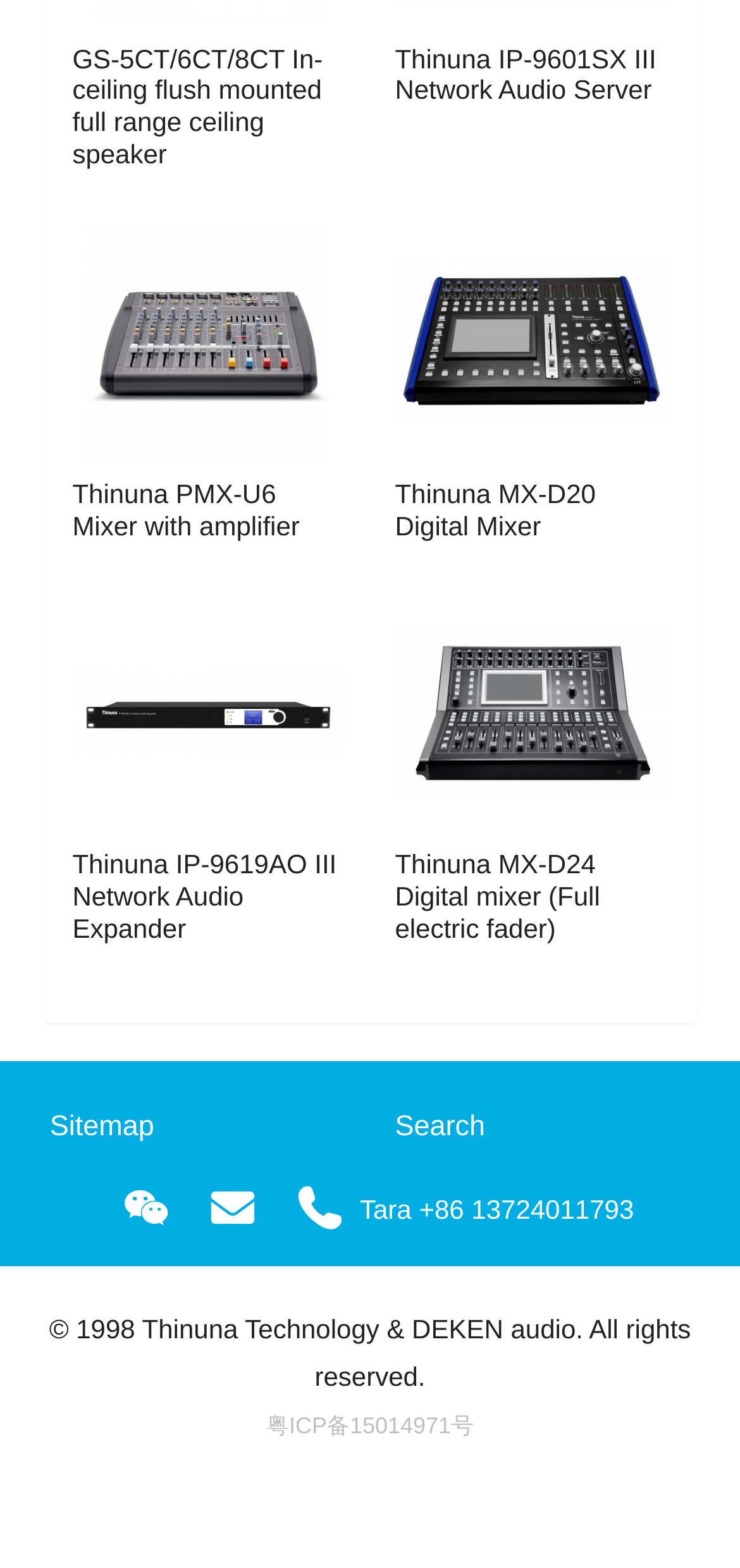Calculate the bounding box coordinates for the UI element based on the following description: "Search". Ensure the coordinates are four float numbers between 0 and 1, i.e., [left, top, right, bottom].

[0.534, 0.695, 0.933, 0.742]